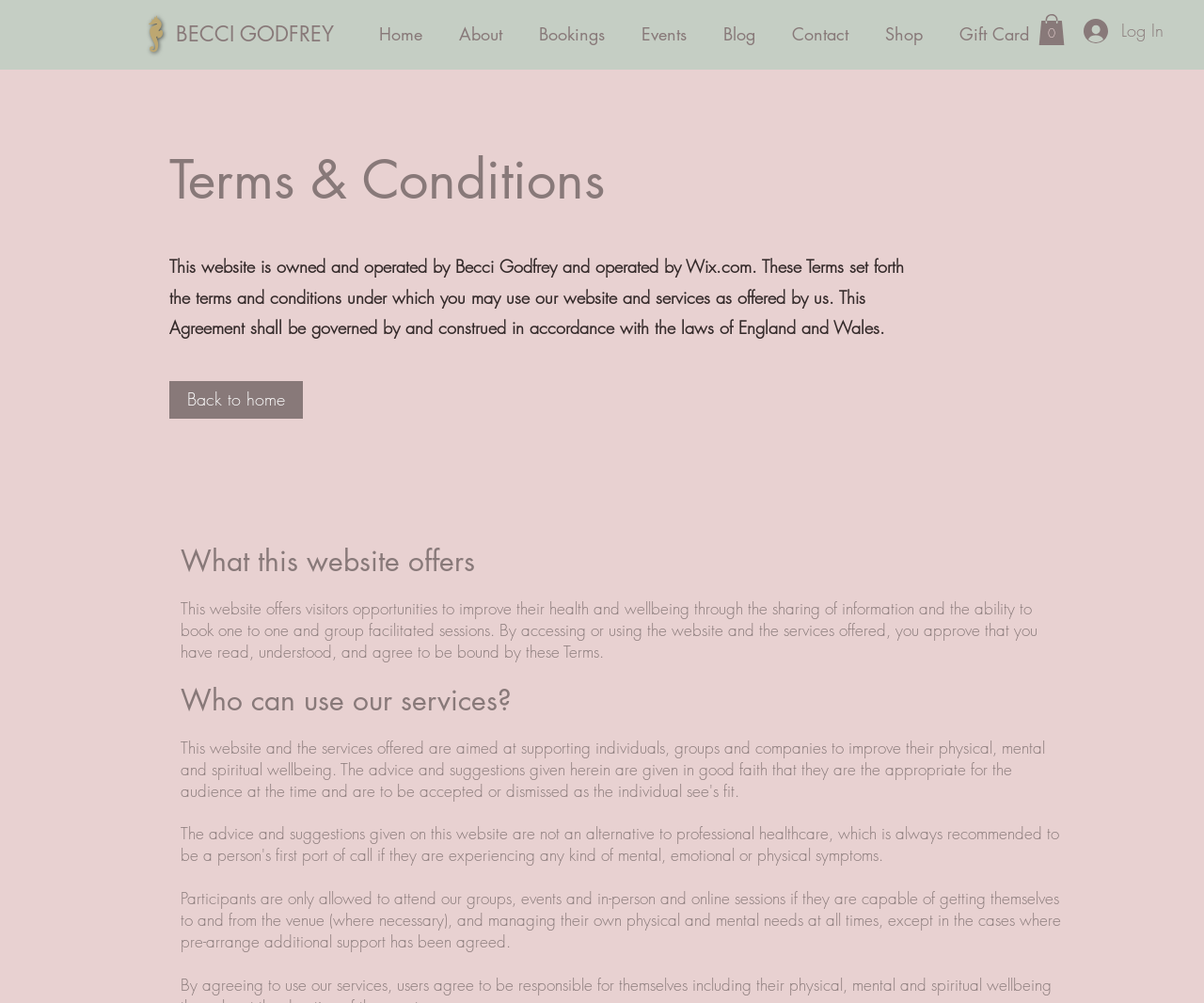Utilize the details in the image to give a detailed response to the question: What is the condition for attending groups and events?

Participants are only allowed to attend our groups, events and in-person and online sessions if they are capable of getting themselves to and from the venue (where necessary), and managing their own physical and mental needs at all times, except in the cases where pre-arrange additional support has been agreed, as mentioned in the static text.